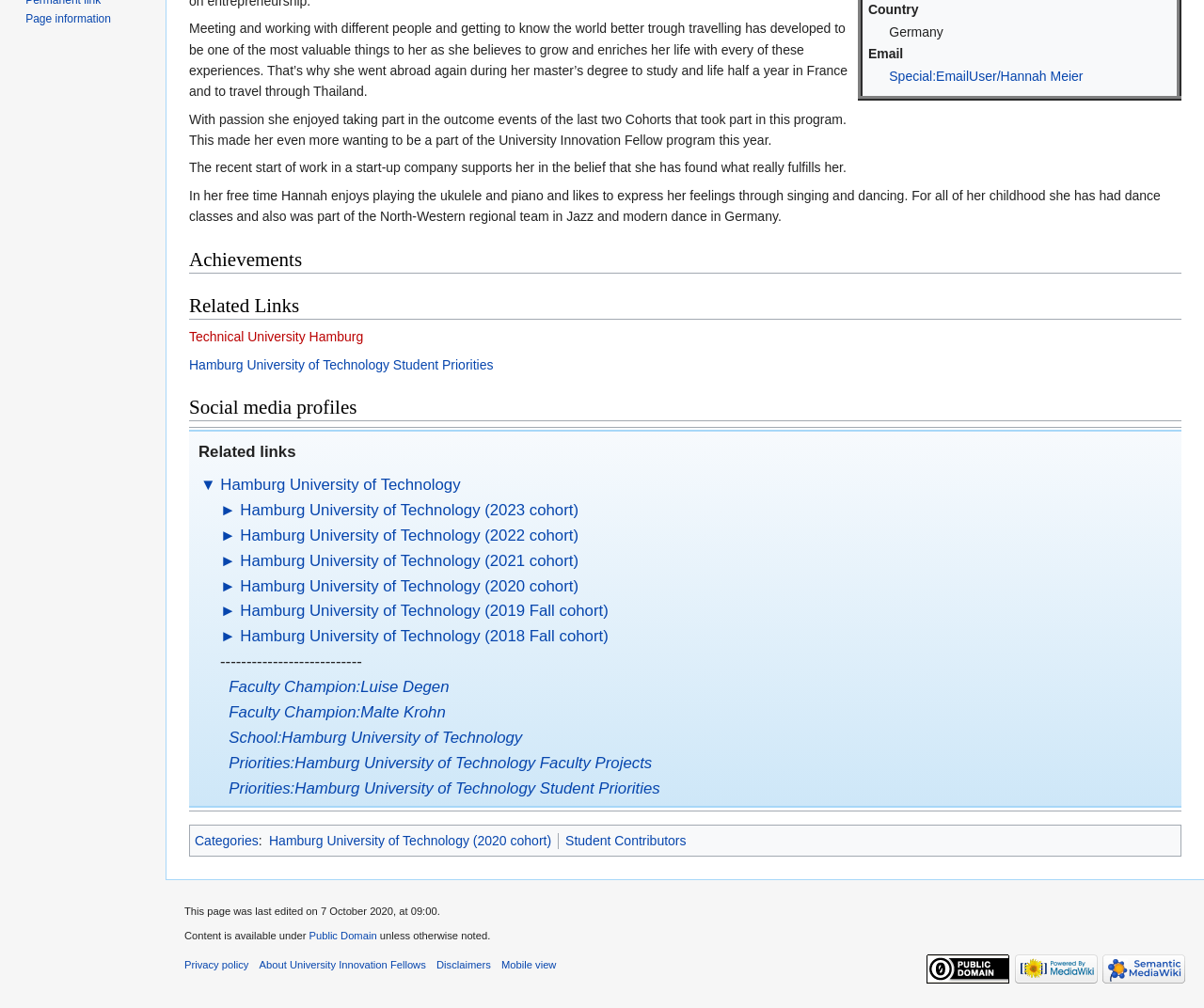Using the provided element description: "Disclaimers", identify the bounding box coordinates. The coordinates should be four floats between 0 and 1 in the order [left, top, right, bottom].

[0.362, 0.952, 0.408, 0.963]